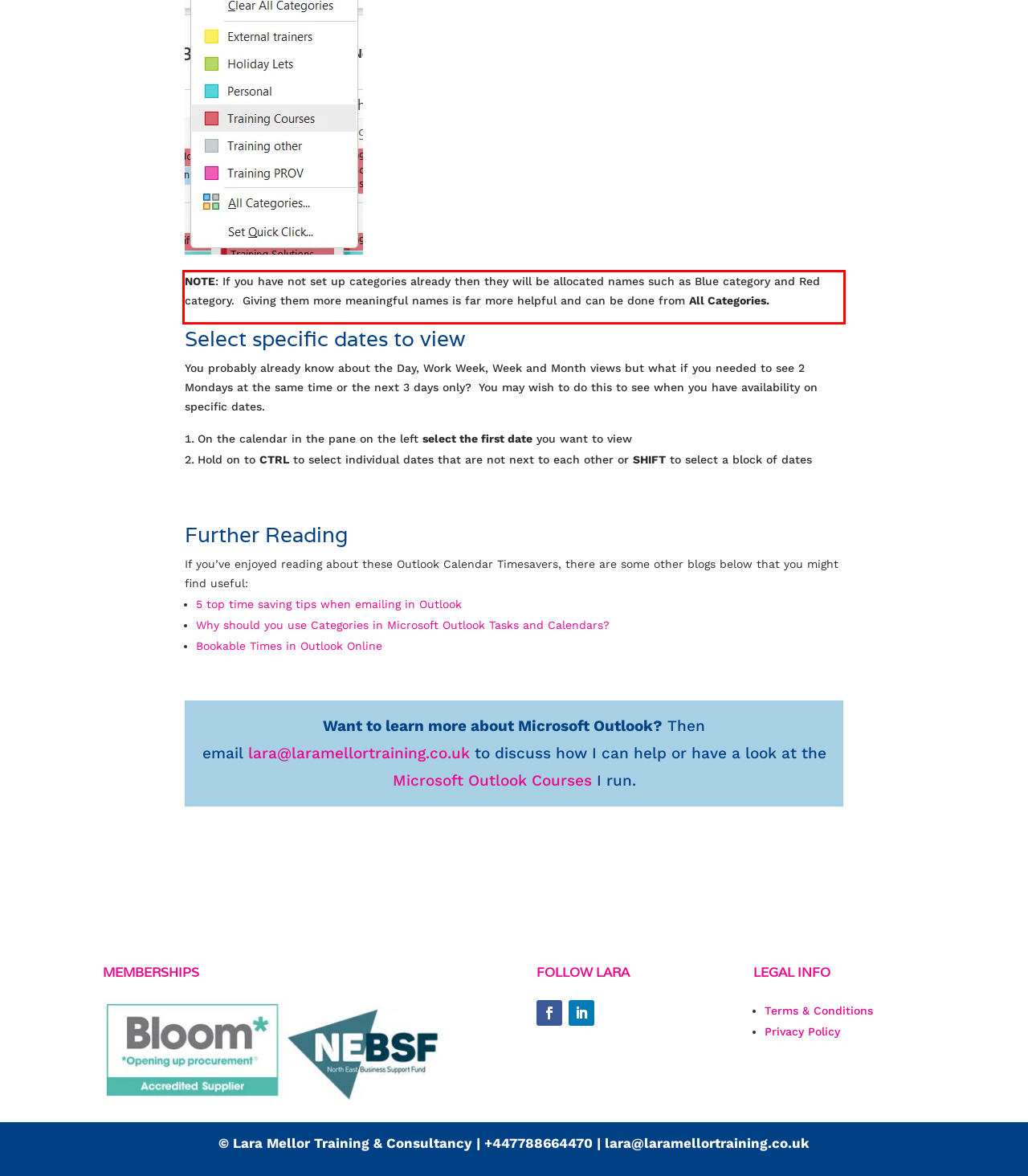Please take the screenshot of the webpage, find the red bounding box, and generate the text content that is within this red bounding box.

NOTE: If you have not set up categories already then they will be allocated names such as Blue category and Red category. Giving them more meaningful names is far more helpful and can be done from All Categories.